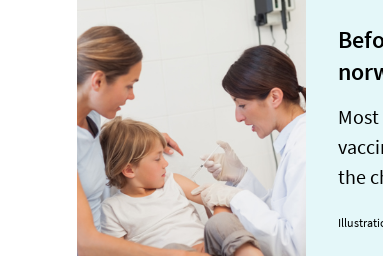Detail every significant feature and component of the image.

The image depicts a clinical scenario where a child is receiving a vaccination. The child, seated and slightly anxious, is attended by a healthcare professional who is in the process of administering the vaccine. A second adult, presumably the child's caregiver, leans in attentively, offering comfort and reassurance. The setting appears to be a well-lit medical office, equipped with standard clinical tools in the background. The accompanying text highlights the importance of vaccination and notes that most children experience minimal reactions post-vaccination. It emphasizes the necessity of informing healthcare providers about any allergies or health concerns prior to vaccination. This visual representation aims to educate and reassure parents about the vaccination experience.